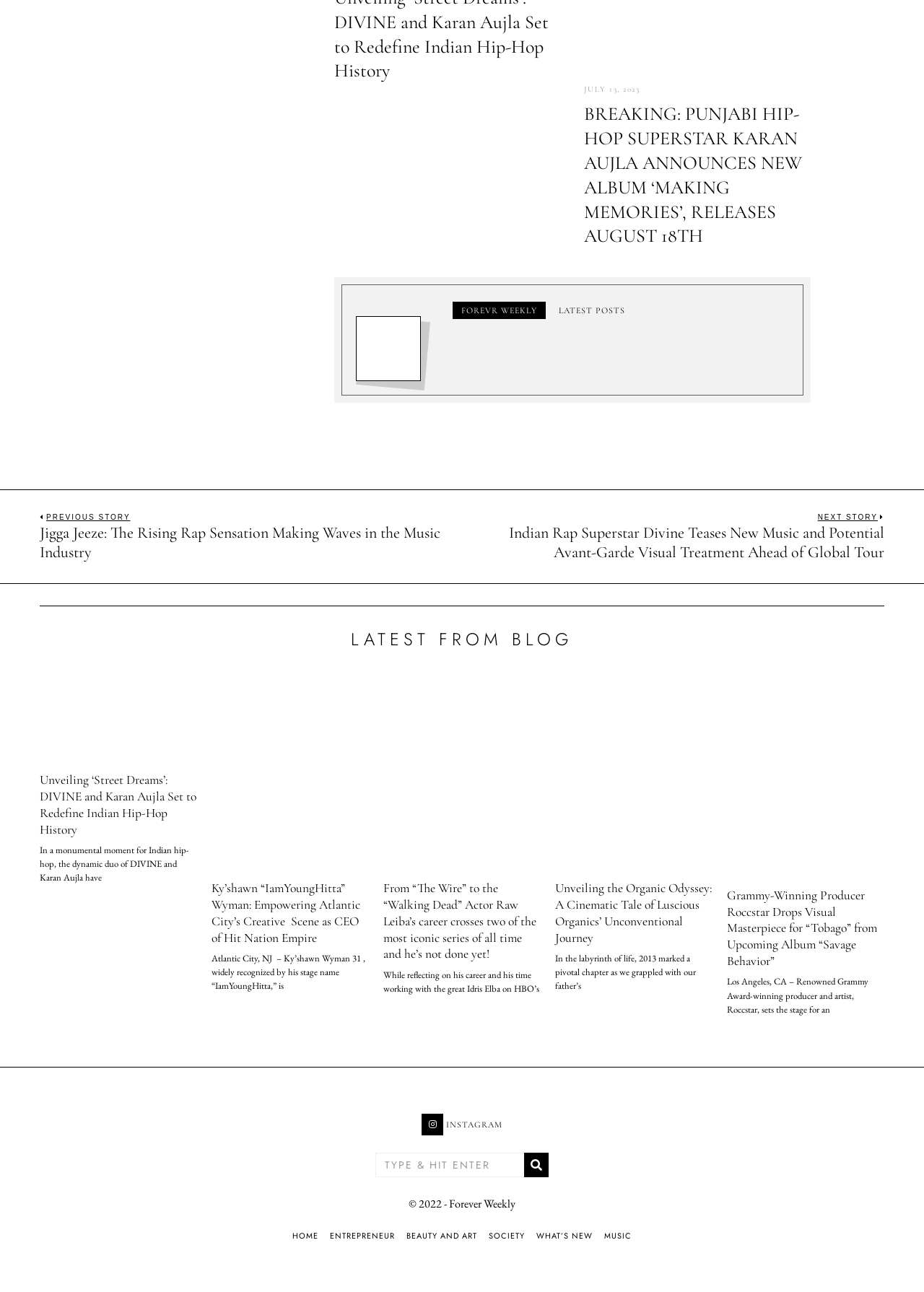Determine the bounding box coordinates for the UI element described. Format the coordinates as (top-left x, top-left y, bottom-right x, bottom-right y) and ensure all values are between 0 and 1. Element description: Music

[0.654, 0.952, 0.684, 0.961]